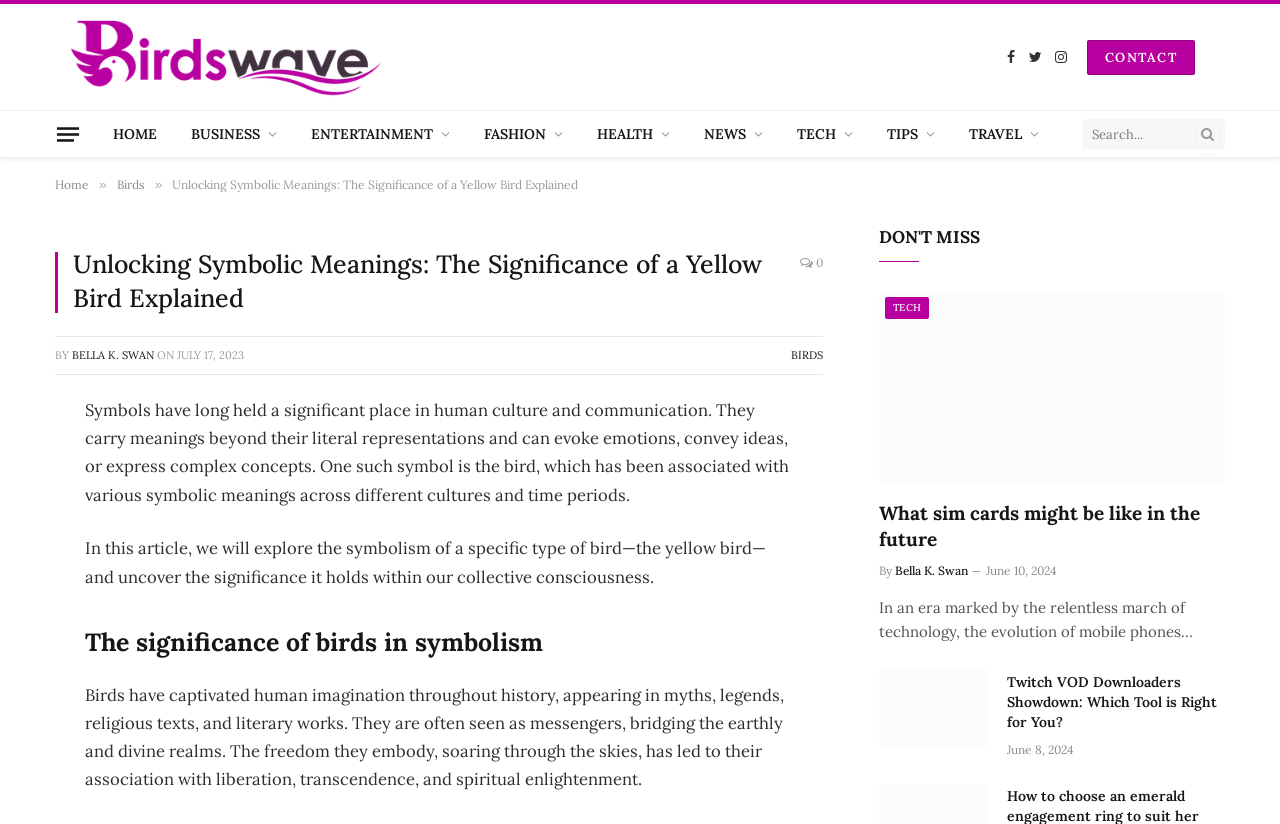Please identify the primary heading on the webpage and return its text.

Unlocking Symbolic Meanings: The Significance of a Yellow Bird Explained